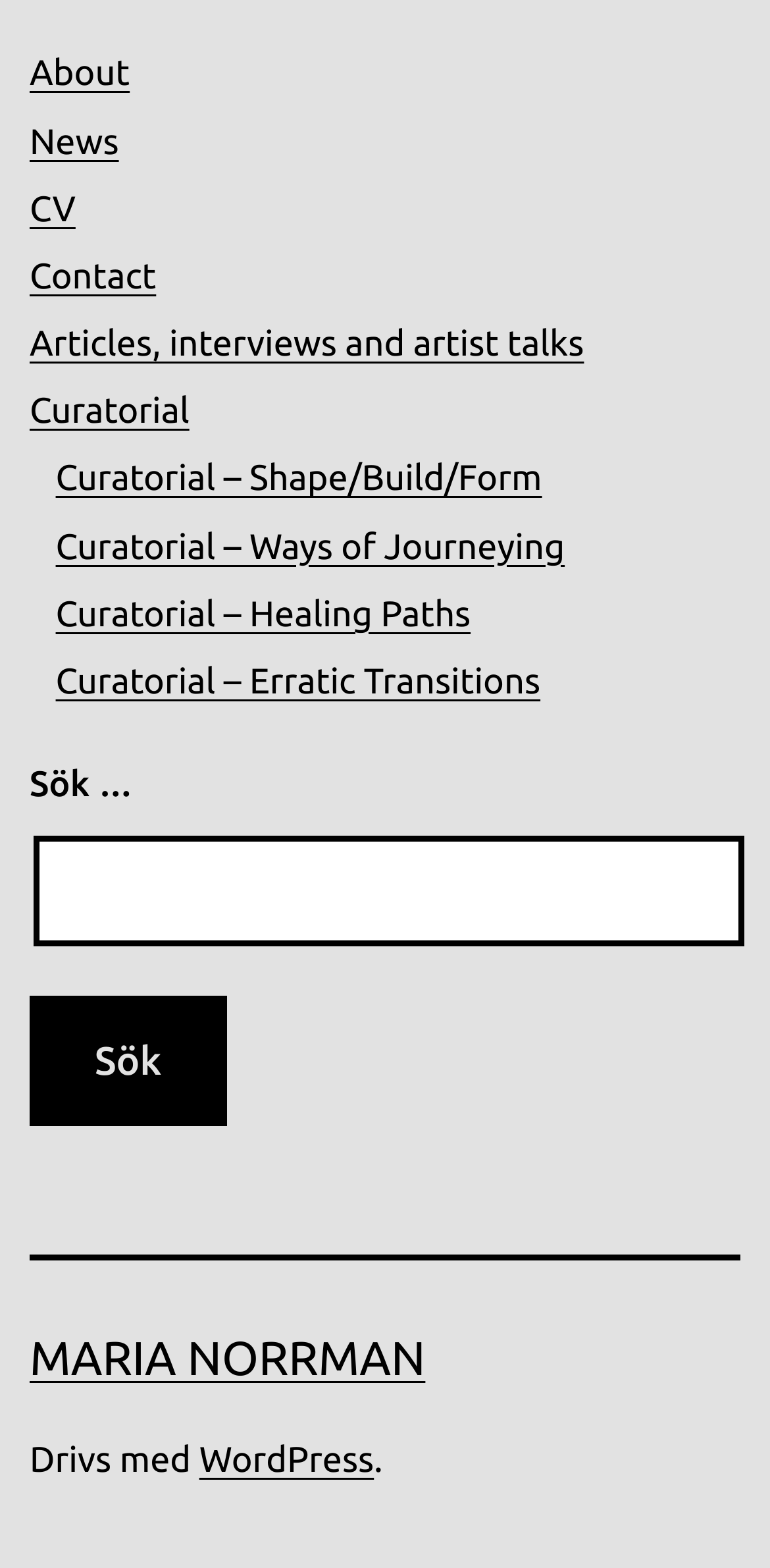Determine the bounding box coordinates of the element's region needed to click to follow the instruction: "check articles, interviews and artist talks". Provide these coordinates as four float numbers between 0 and 1, formatted as [left, top, right, bottom].

[0.038, 0.207, 0.758, 0.232]